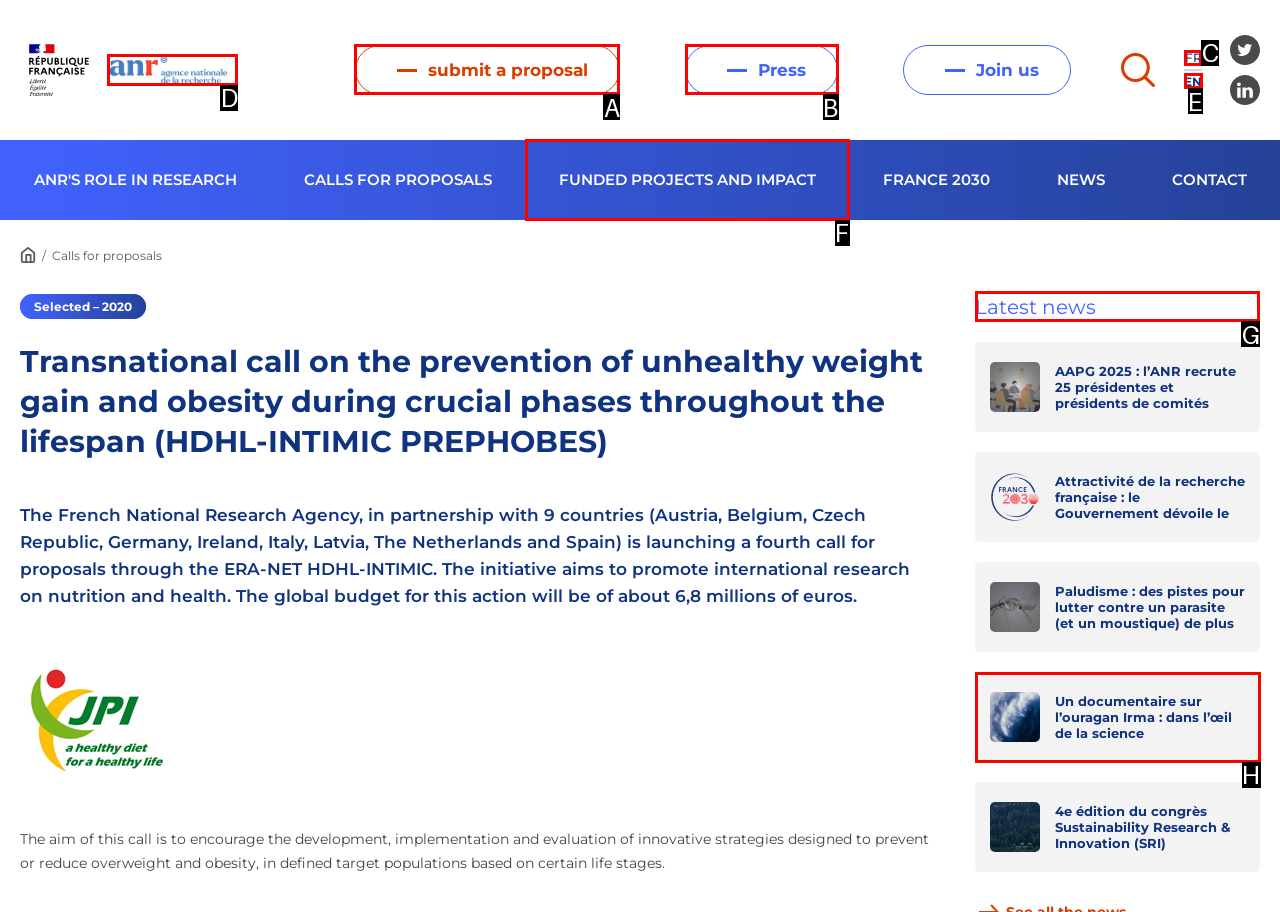Identify the correct lettered option to click in order to perform this task: View the 'Latest news' section. Respond with the letter.

G